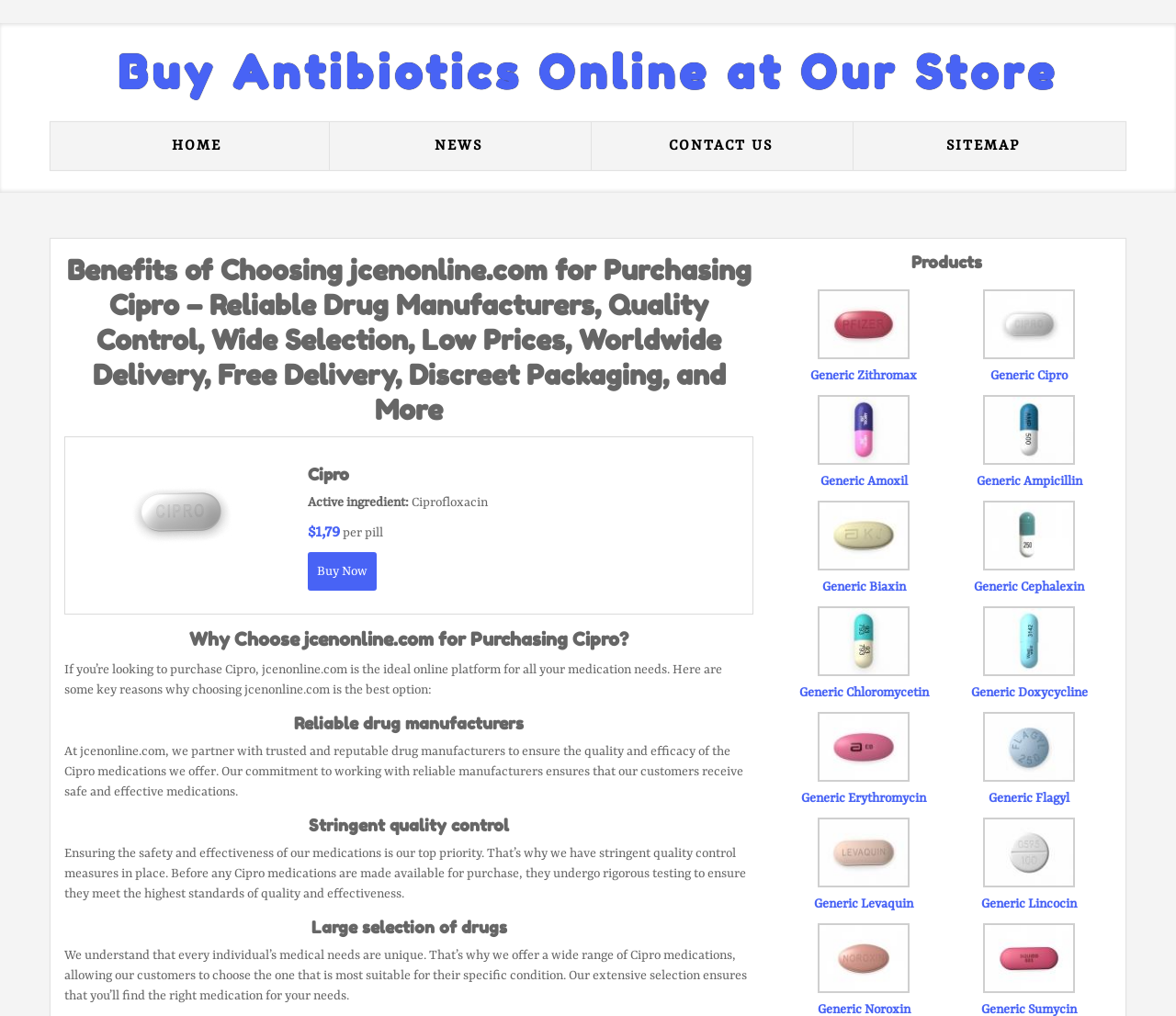Use a single word or phrase to answer the question: 
How much does Cipro cost per pill?

$1.79